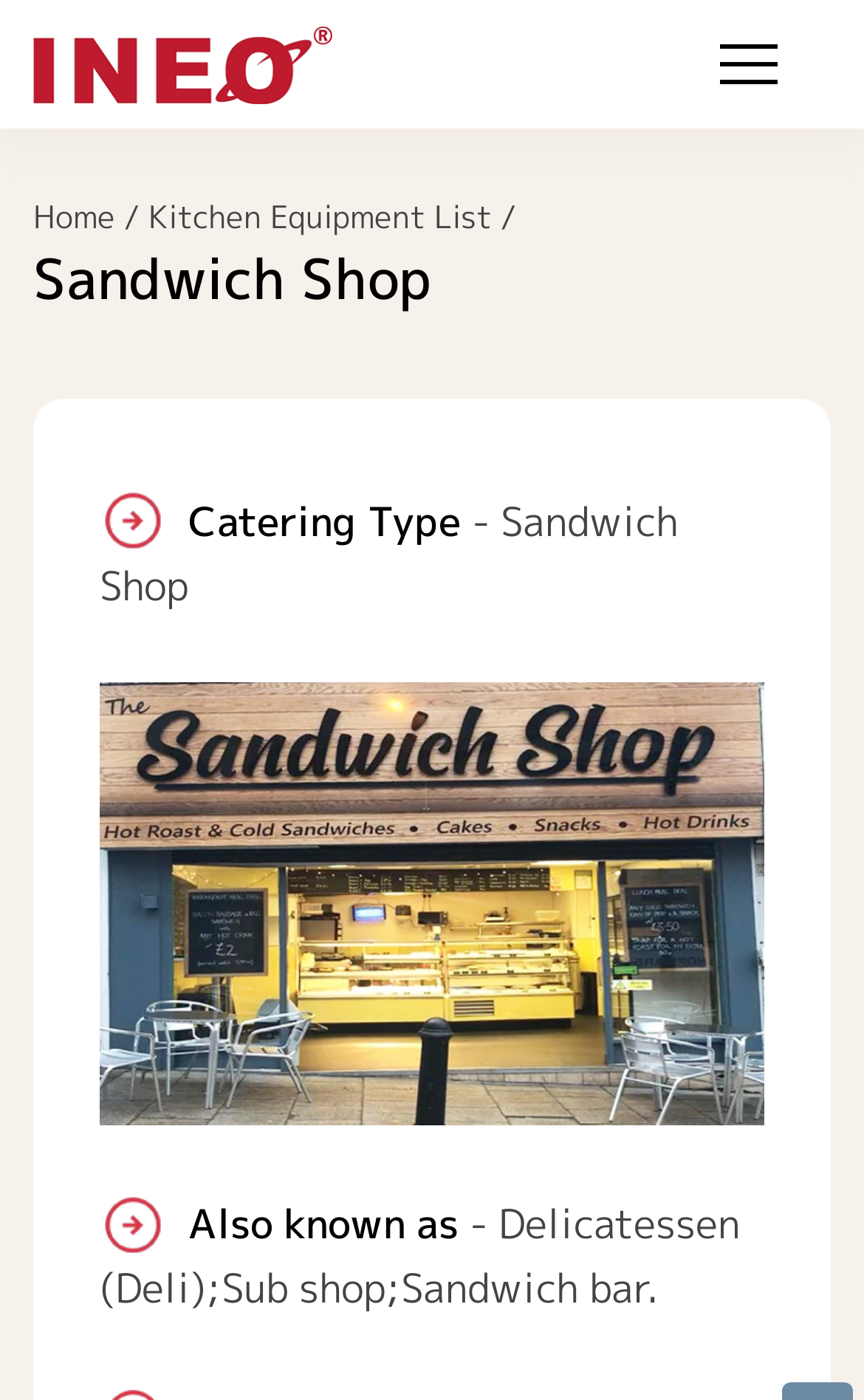Provide the bounding box coordinates of the UI element that matches the description: "Home".

[0.038, 0.139, 0.133, 0.169]